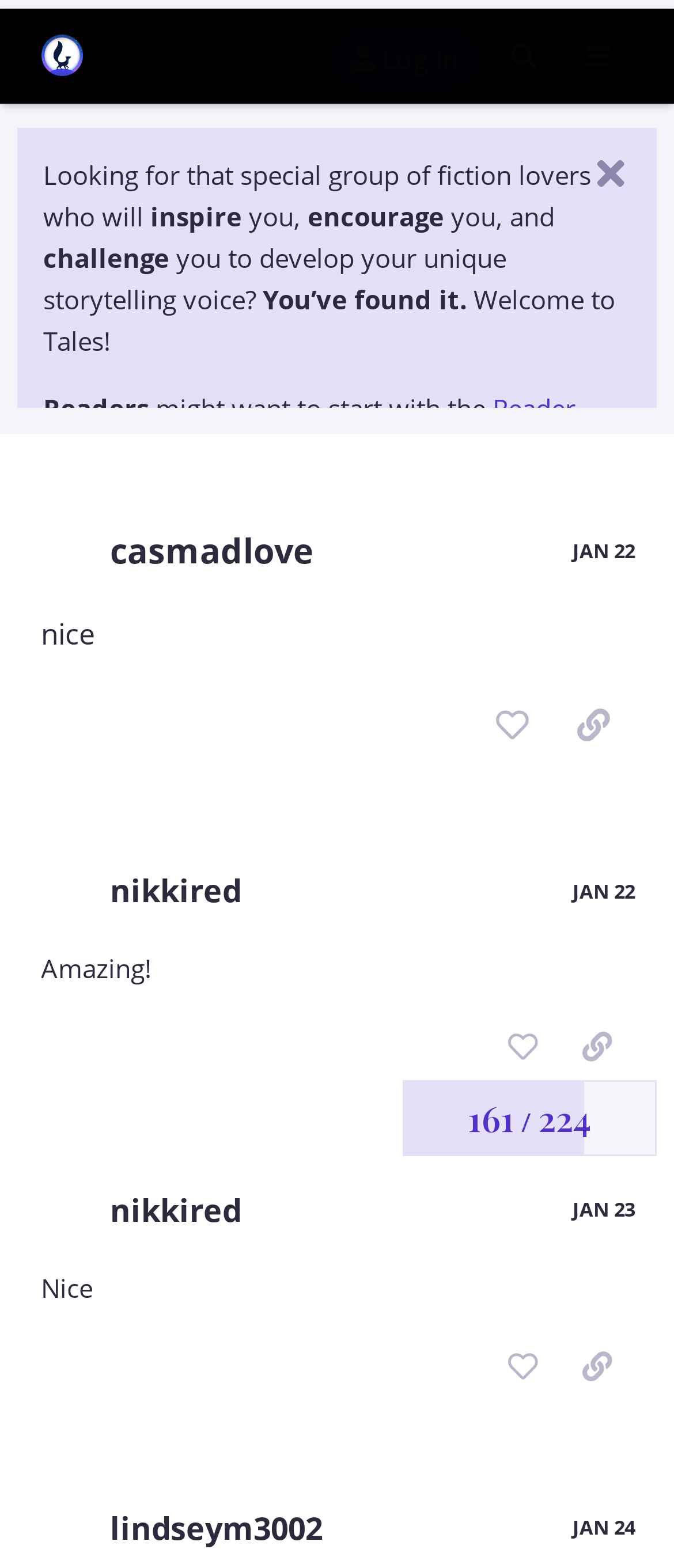What is the main heading of this webpage? Please extract and provide it.

Vampire Games (AnneKatheryn)